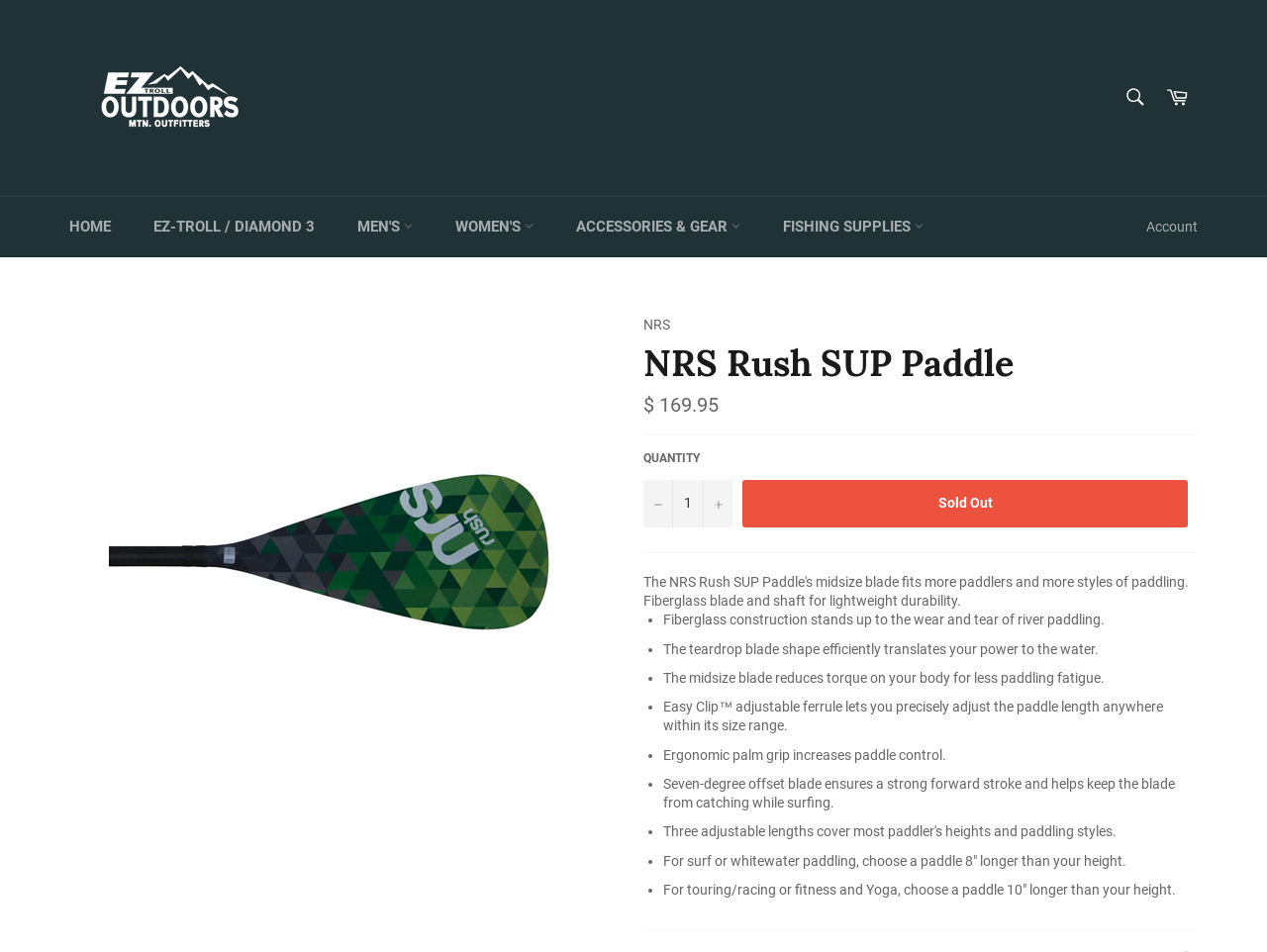What is the purpose of the Easy Clip adjustable ferrule?
Refer to the screenshot and deliver a thorough answer to the question presented.

I found the answer by reading the product description, which mentions that the Easy Clip adjustable ferrule lets you precisely adjust the paddle length anywhere within its size range.